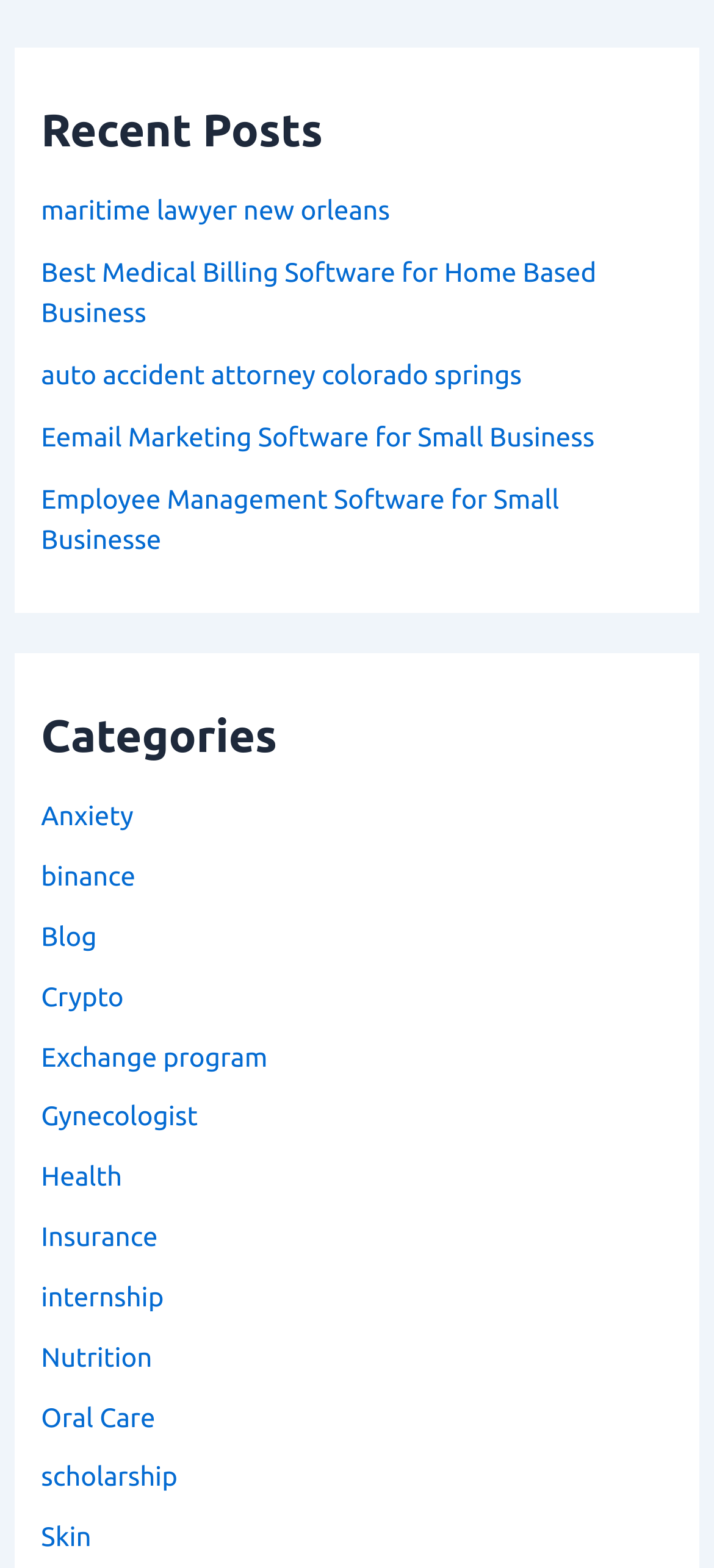Can you determine the bounding box coordinates of the area that needs to be clicked to fulfill the following instruction: "read about maritime lawyer new orleans"?

[0.058, 0.124, 0.546, 0.144]